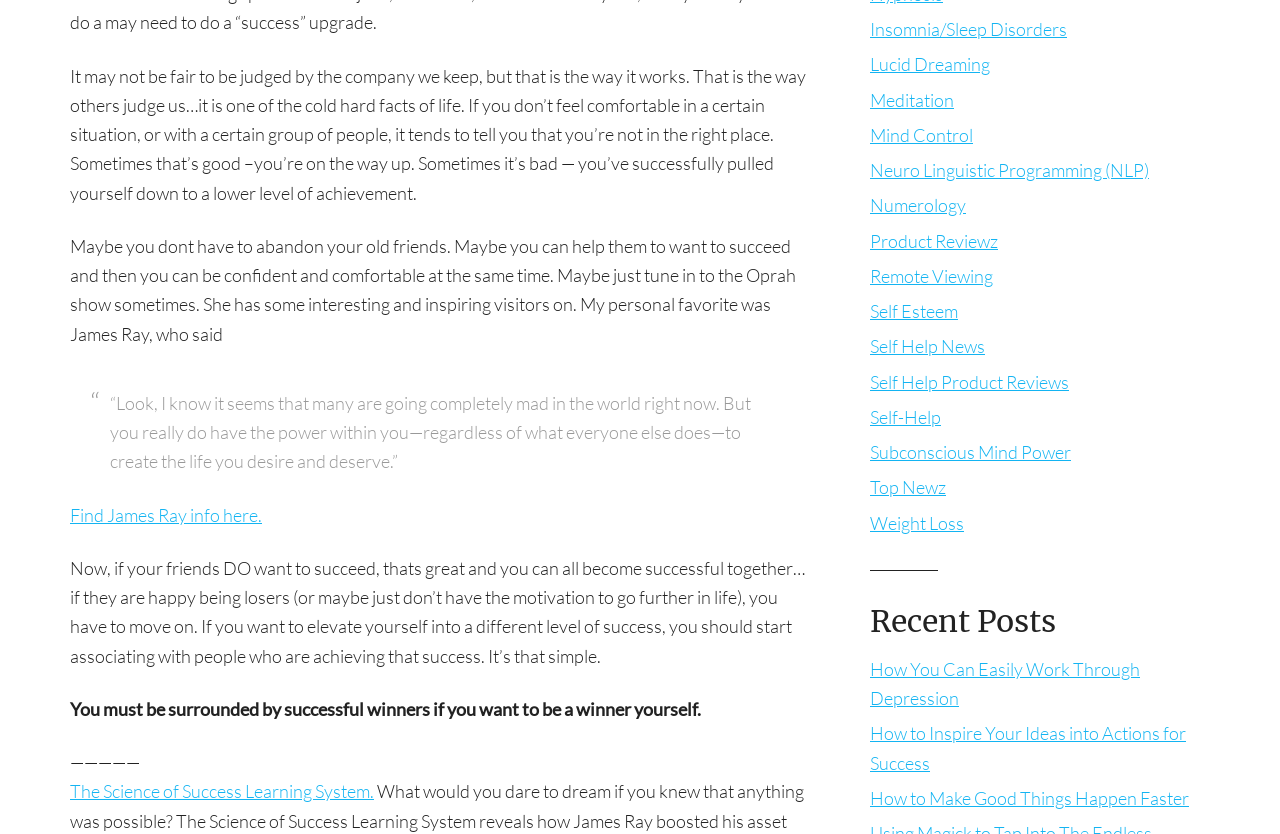Specify the bounding box coordinates (top-left x, top-left y, bottom-right x, bottom-right y) of the UI element in the screenshot that matches this description: Find James Ray info here.

[0.055, 0.604, 0.205, 0.63]